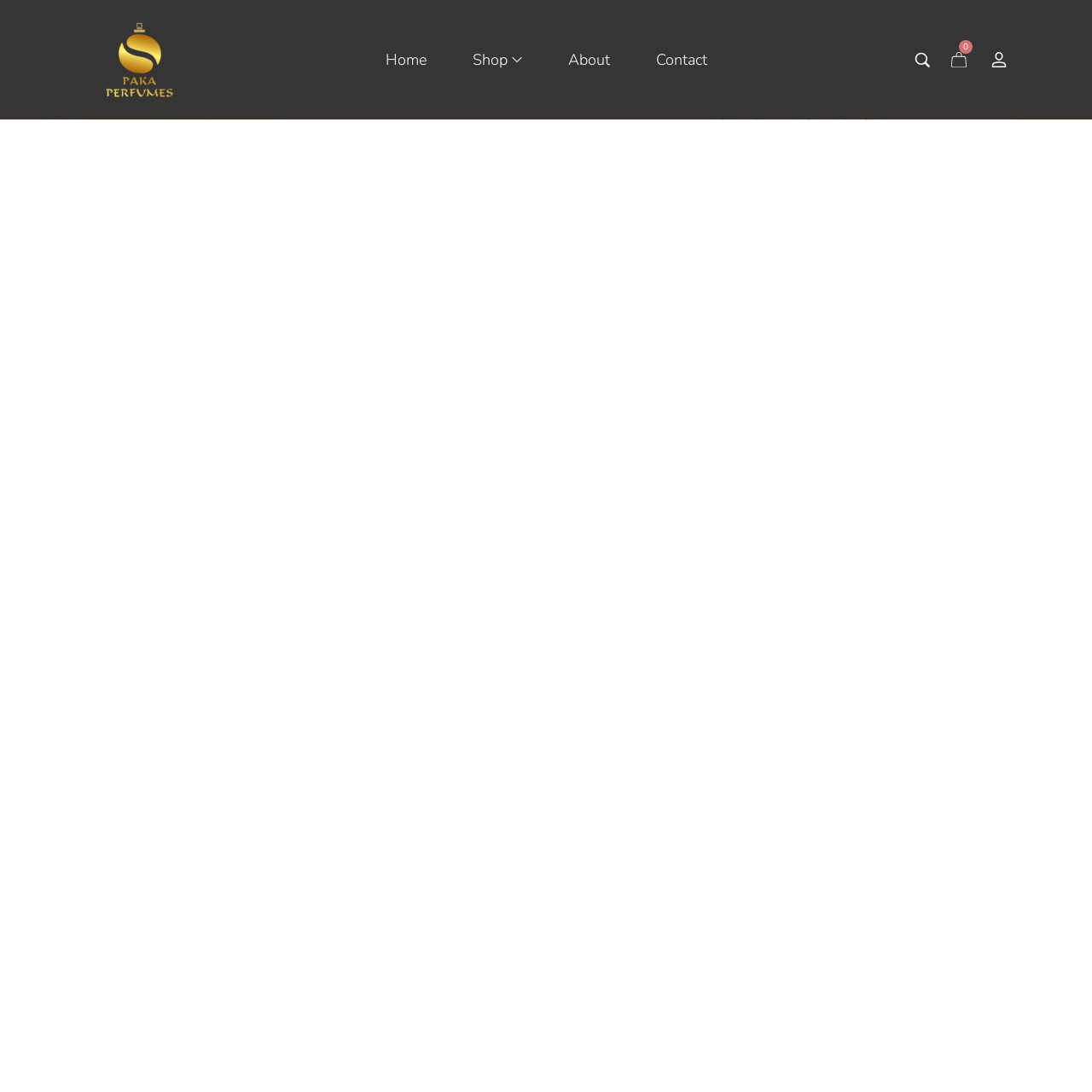Respond to the question with just a single word or phrase: 
How many shopping cart icons are there?

2